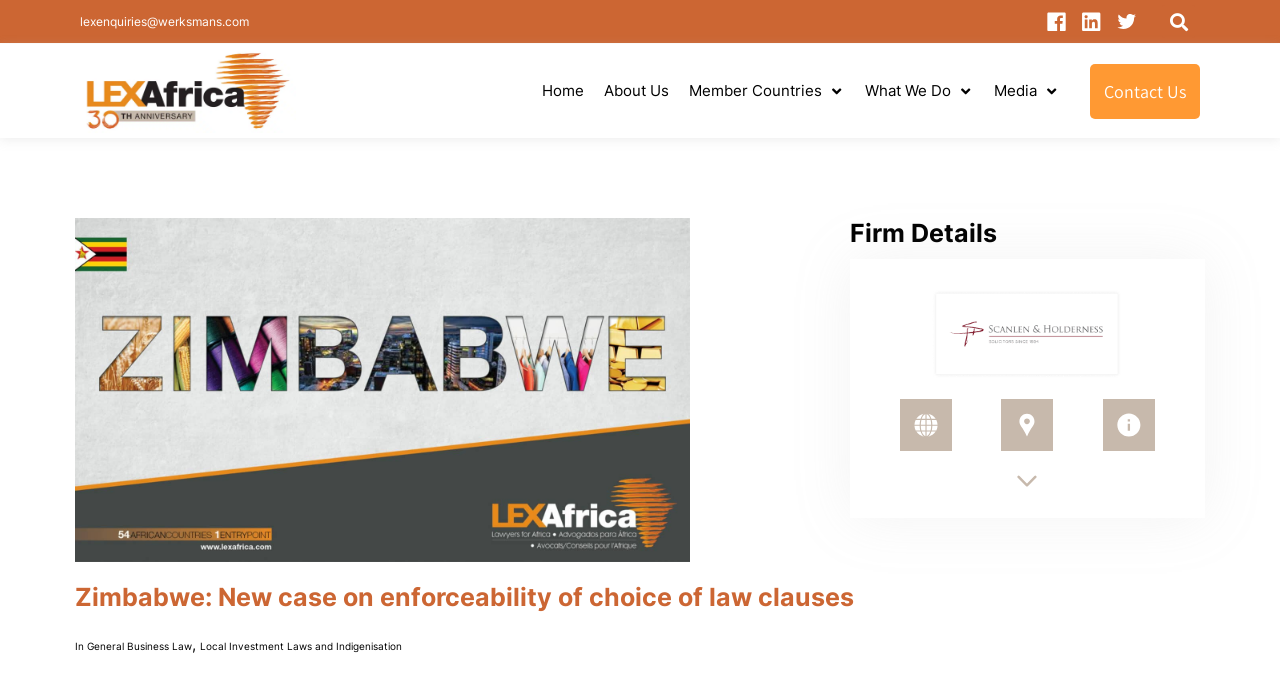Please determine the bounding box coordinates of the element to click in order to execute the following instruction: "Search the website". The coordinates should be four float numbers between 0 and 1, specified as [left, top, right, bottom].

None